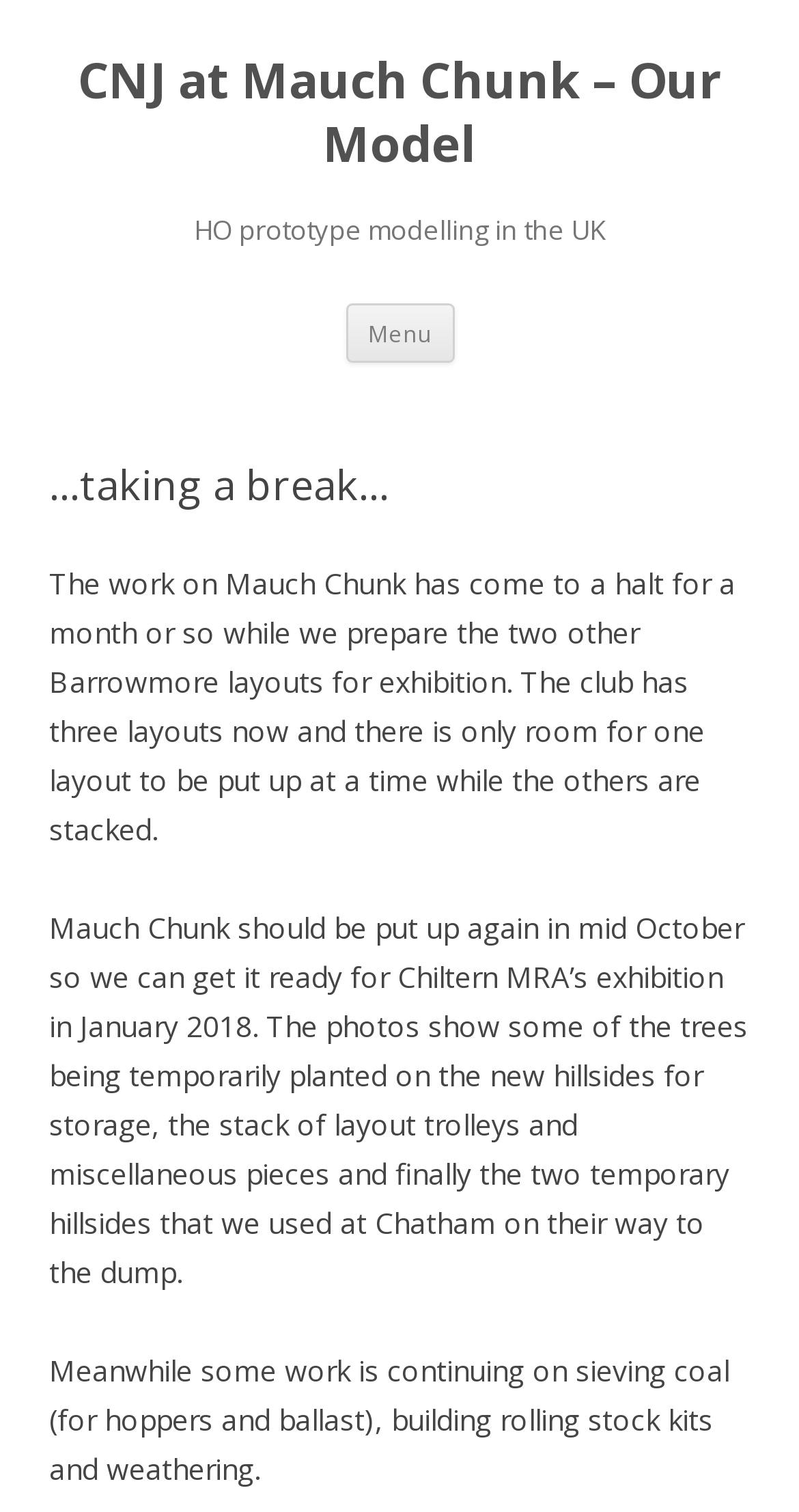Describe in detail what you see on the webpage.

The webpage appears to be a blog or personal website focused on model train layouts. At the top, there is a heading that reads "CNJ at Mauch Chunk – Our Model" which is also a clickable link. Below this, there is another heading that says "HO prototype modelling in the UK". 

To the right of these headings, there is a button labeled "Menu" and a link that says "Skip to content". The main content of the page is divided into three paragraphs of text. The first paragraph explains that work on the Mauch Chunk layout has been paused for a month to prepare other layouts for exhibition. 

Below this, there are two more paragraphs of text. The second paragraph describes the temporary storage of trees and layout components, and the third paragraph mentions ongoing work on sieving coal, building rolling stock kits, and weathering.